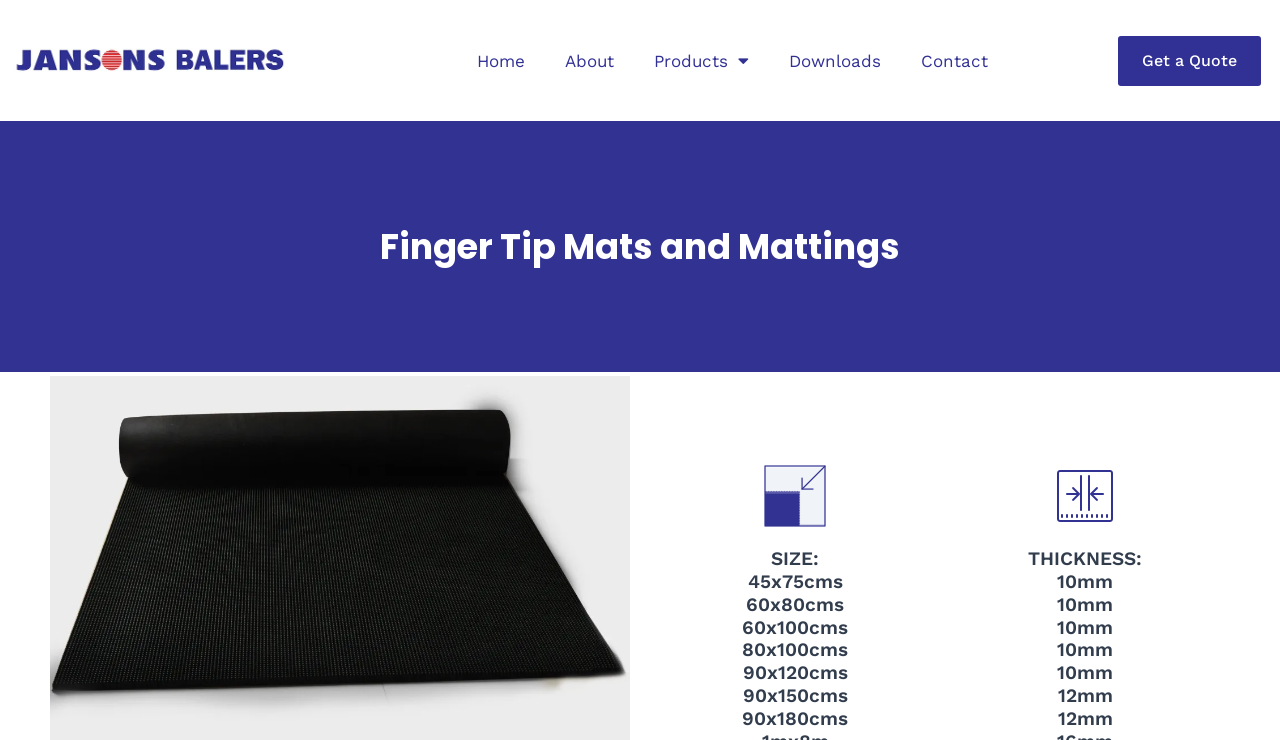Offer an extensive depiction of the webpage and its key elements.

The webpage is about Finger Tip Mats and Mattings from Jansons Balers. At the top, there is a navigation menu with five links: "Home", "About", "Products", "Downloads", and "Contact", aligned horizontally from left to right. The "Products" link has a dropdown menu. On the far right, there is a "Get a Quote" link.

Below the navigation menu, there is a heading that reads "Finger Tip Mats and Mattings". Underneath the heading, there are several lines of text, arranged in two columns. The left column lists different sizes of mats, including 60x100cms, 80x100cms, 90x120cms, 90x150cms, and 90x180cms. The right column lists corresponding thicknesses, including 10mm and 12mm.